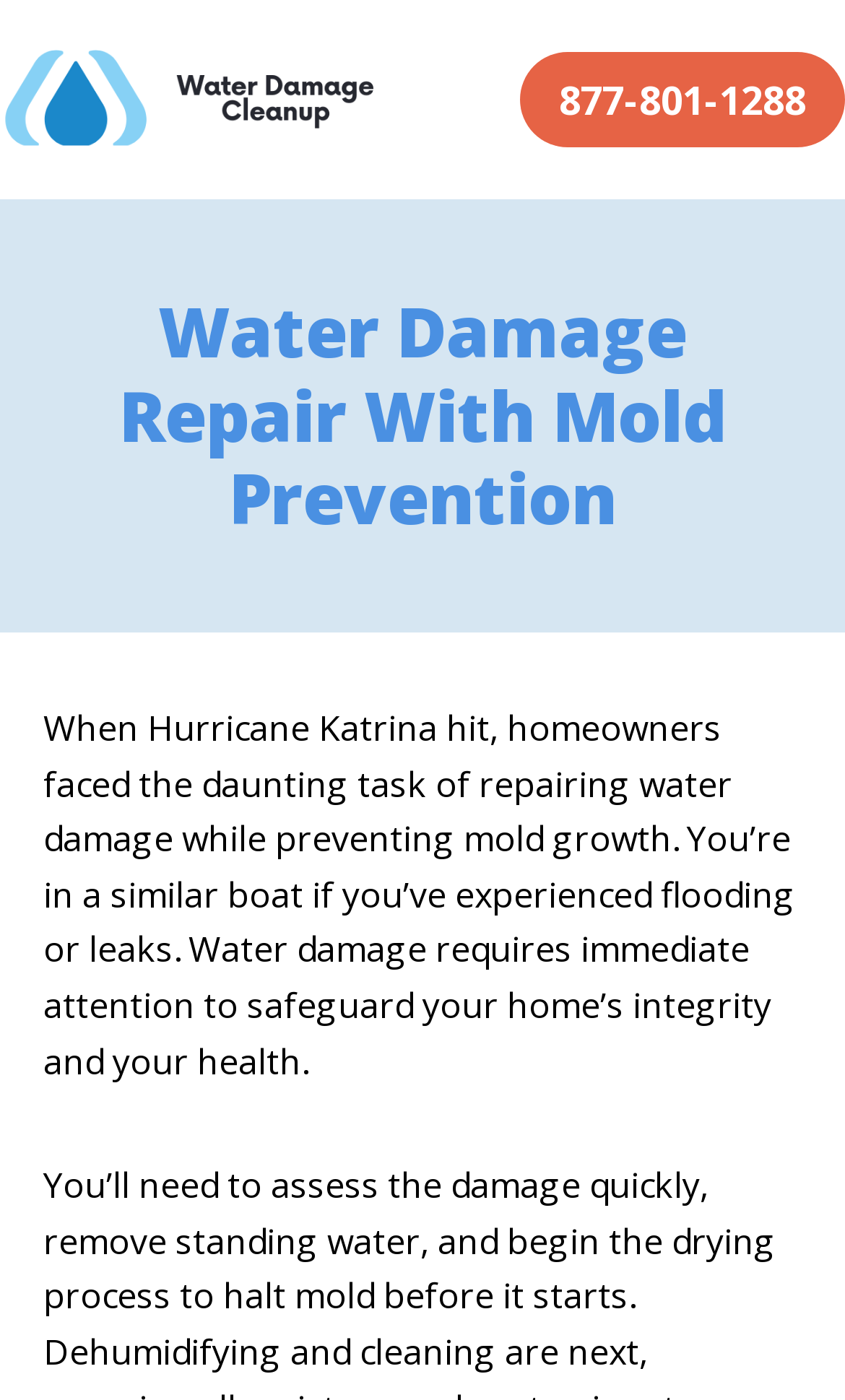Can you find and provide the main heading text of this webpage?

Water Damage Repair With Mold Prevention